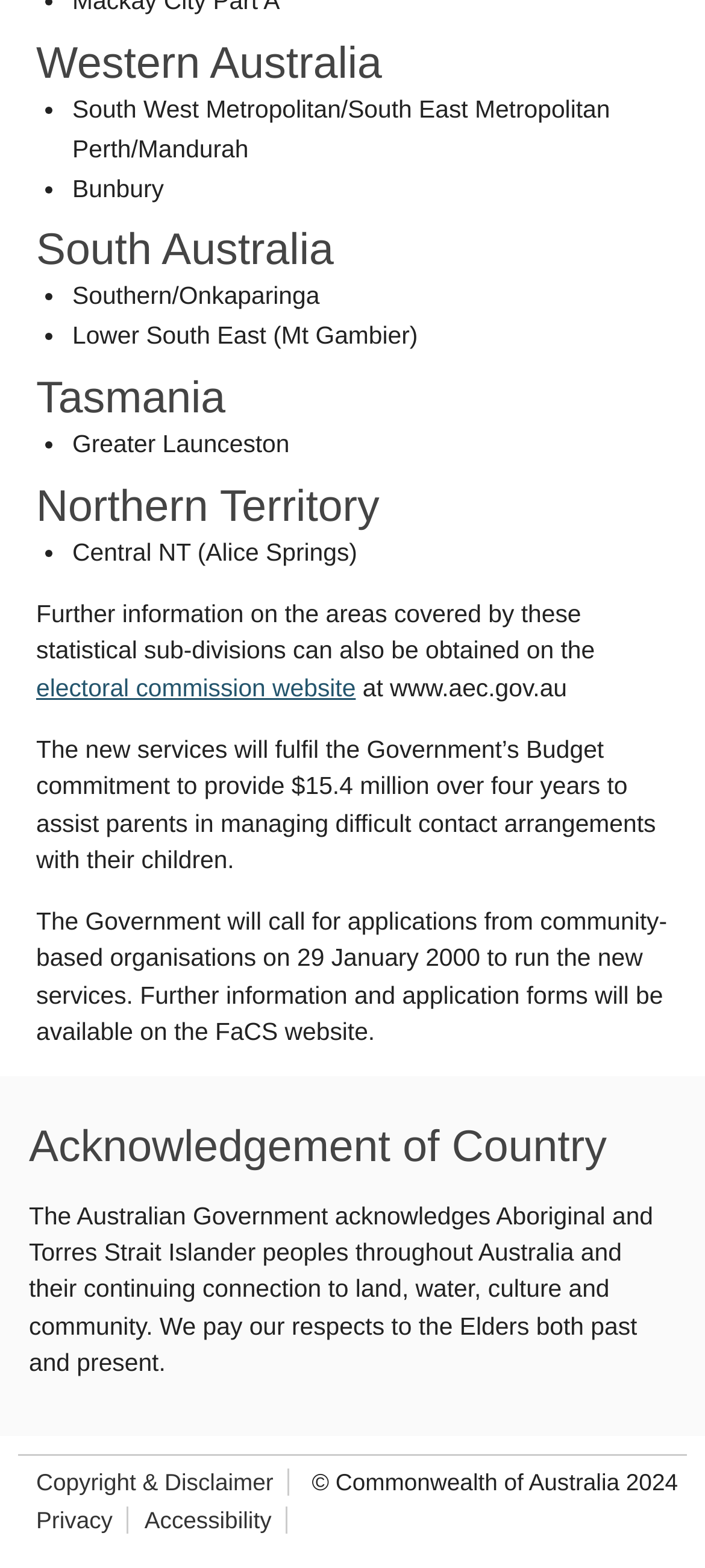What is the first state listed?
Refer to the image and respond with a one-word or short-phrase answer.

Western Australia